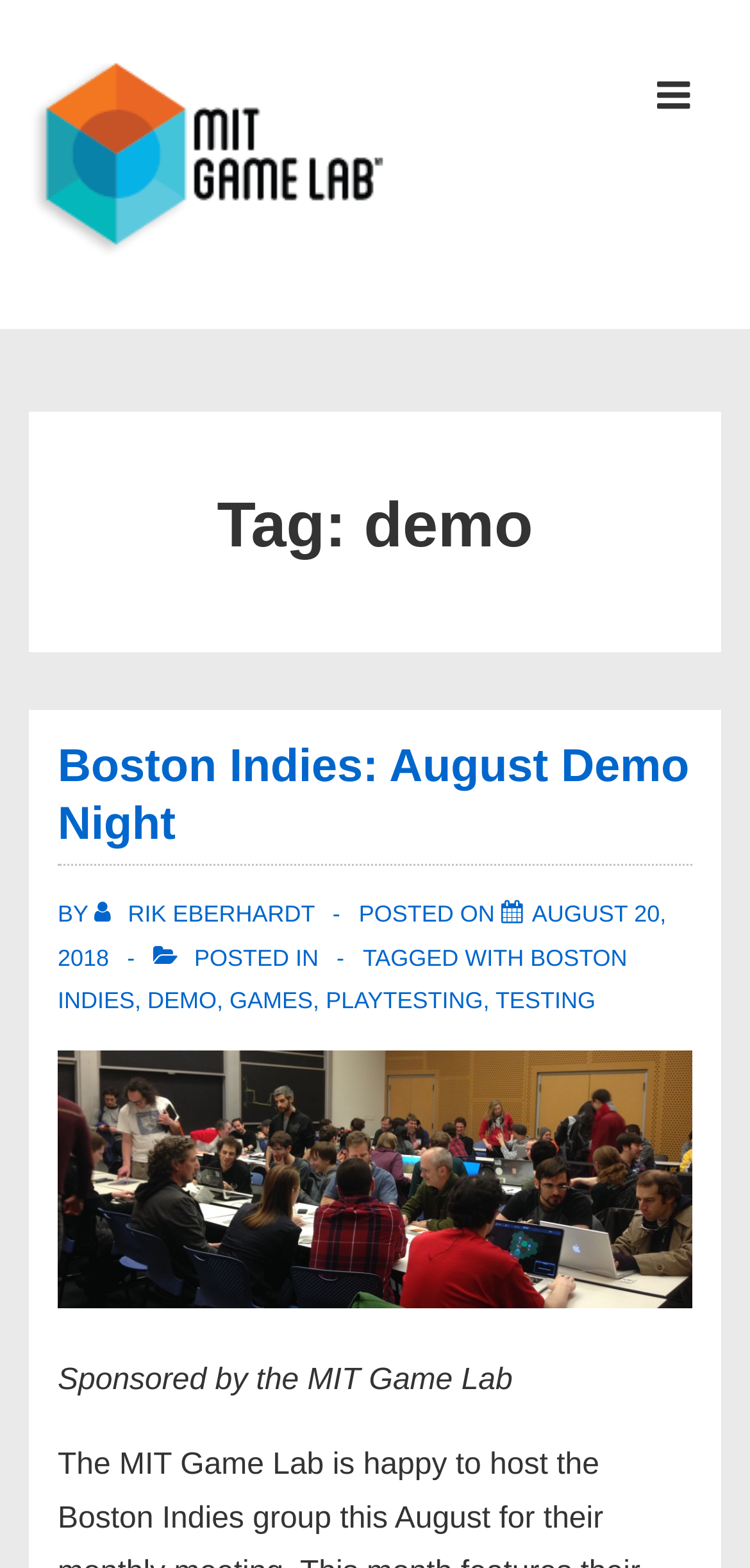Analyze and describe the webpage in a detailed narrative.

The webpage is about a demo event organized by the MIT Game Lab. At the top left, there is a link to the MIT Game Lab, accompanied by an image with the same name. On the top right, there is a button with a menu icon and the text "MENU". 

Below the top section, there is a heading that reads "Tag: demo". Underneath, there is a subheading "Boston Indies: August Demo Night", which is also a link. The text "BY" is followed by a link to the author's name, Rik Eberhardt. The posting date, August 20, 2018, is displayed below. 

The webpage also lists the categories the post is tagged with, including "BOSTON INDIES", "DEMO", "GAMES", "PLAYTESTING", and "TESTING". Each category is a link. 

Further down, there is another link to "Boston Indies: August Demo Night", accompanied by an image. At the bottom, there is a text that reads "Sponsored by the MIT Game Lab".